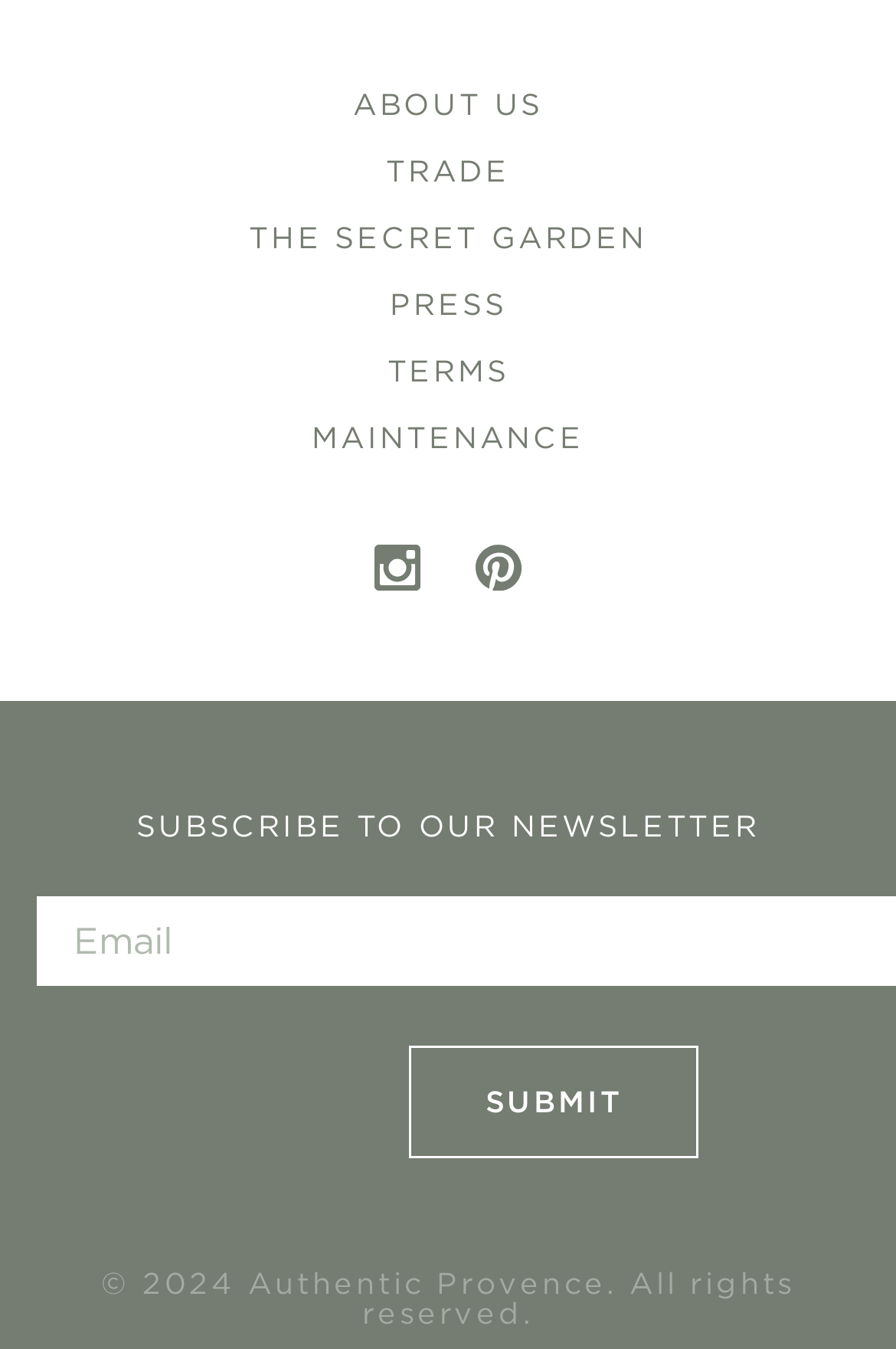Respond to the question below with a concise word or phrase:
What is the position of the 'SUBSCRIBE TO OUR NEWSLETTER' text?

Middle